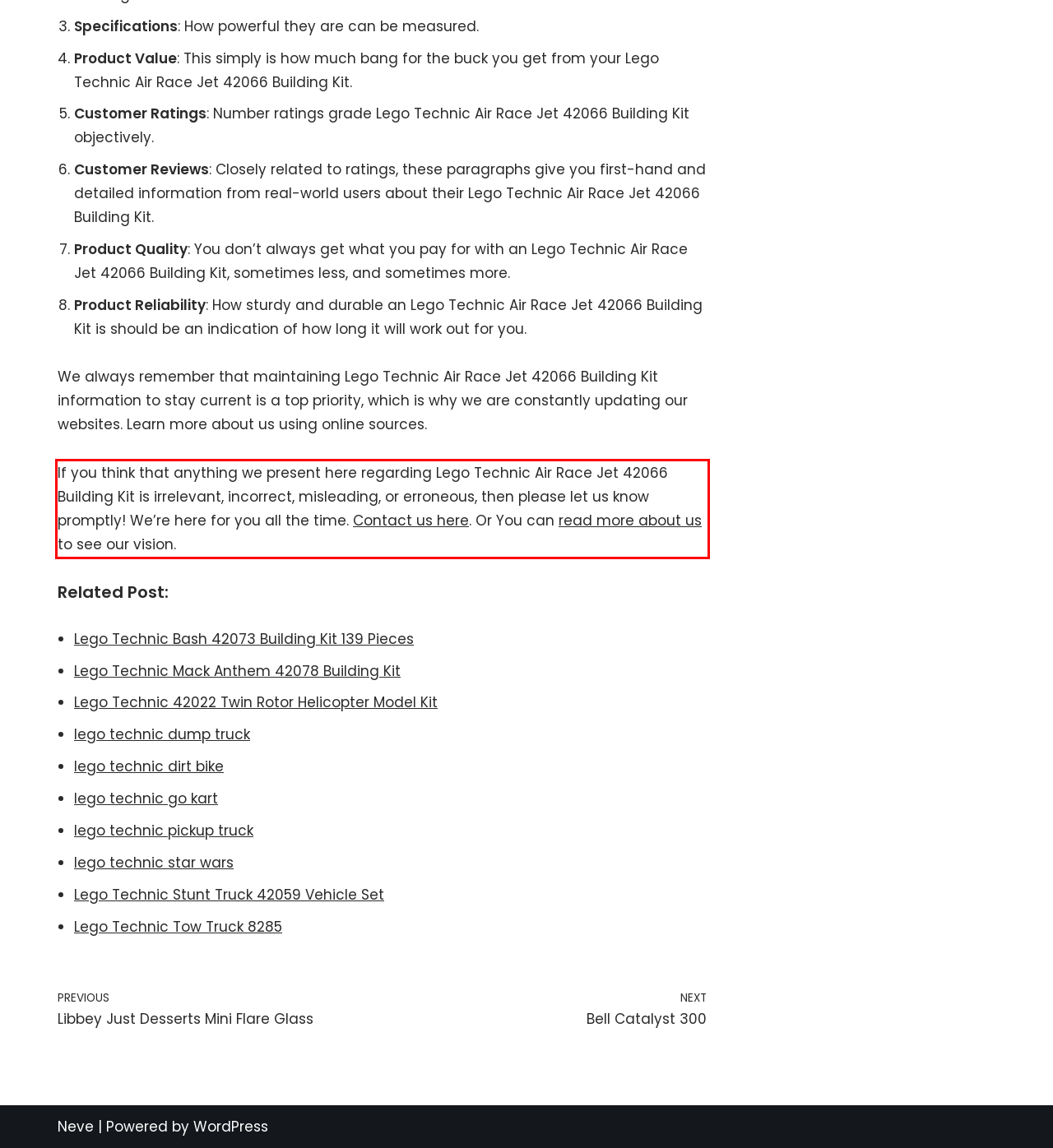From the provided screenshot, extract the text content that is enclosed within the red bounding box.

If you think that anything we present here regarding Lego Technic Air Race Jet 42066 Building Kit is irrelevant, incorrect, misleading, or erroneous, then please let us know promptly! We’re here for you all the time. Contact us here. Or You can read more about us to see our vision.